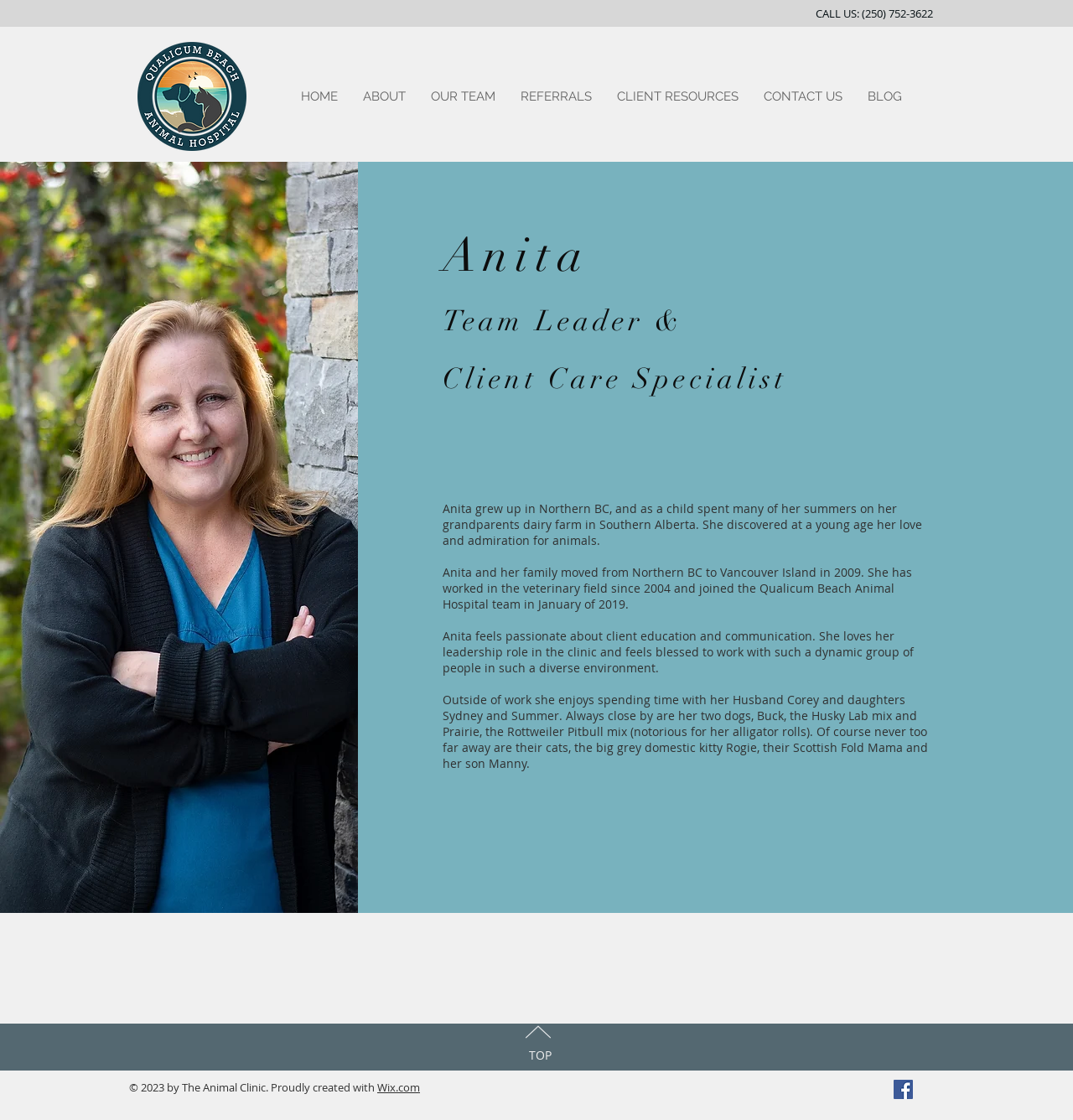Please determine the bounding box coordinates of the element's region to click for the following instruction: "View Anita's profile".

[0.413, 0.201, 0.922, 0.409]